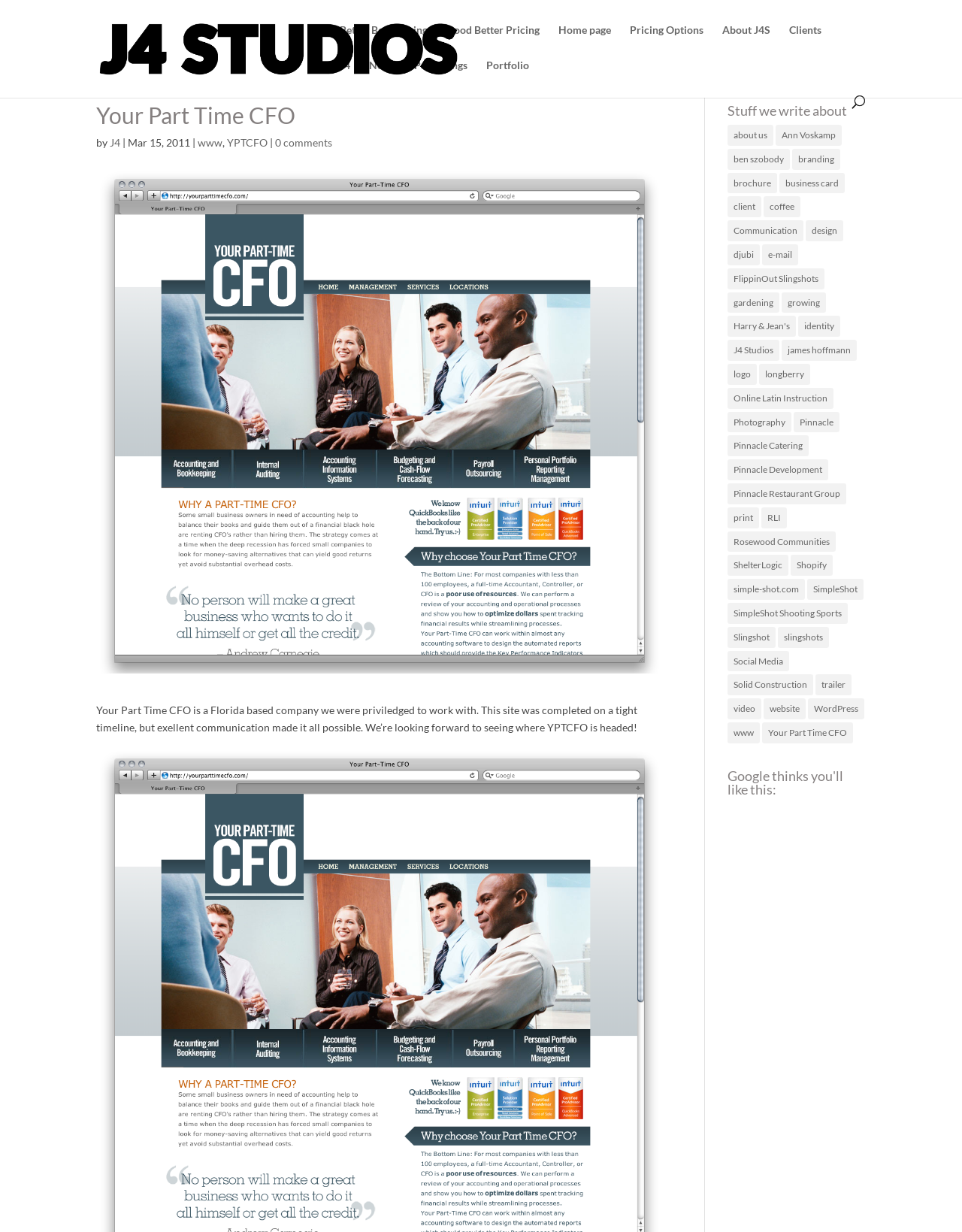Using floating point numbers between 0 and 1, provide the bounding box coordinates in the format (top-left x, top-left y, bottom-right x, bottom-right y). Locate the UI element described here: Your Part Time CFO

[0.792, 0.586, 0.887, 0.603]